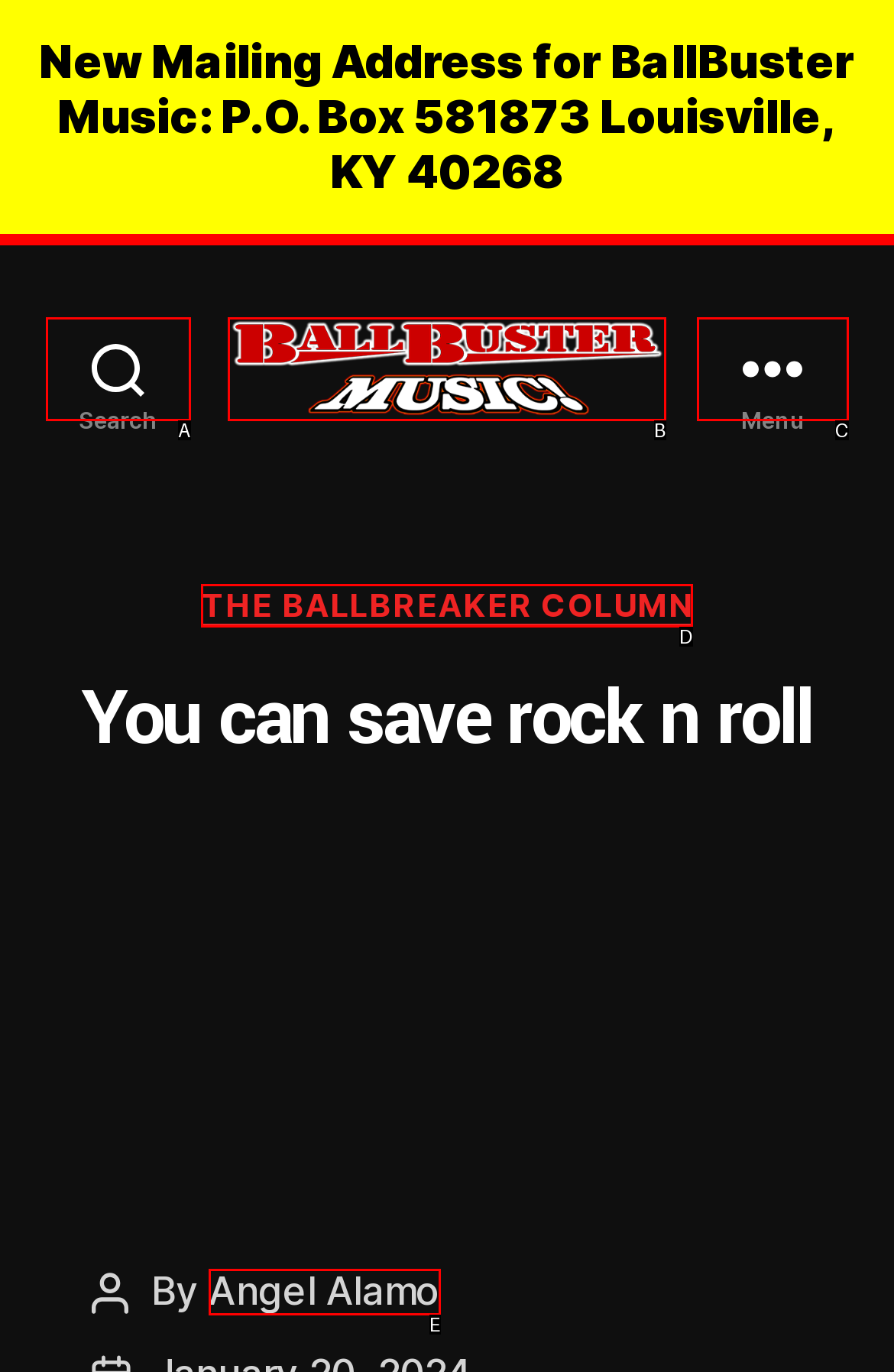Select the option that corresponds to the description: parent_node: BallBuster Music
Respond with the letter of the matching choice from the options provided.

B